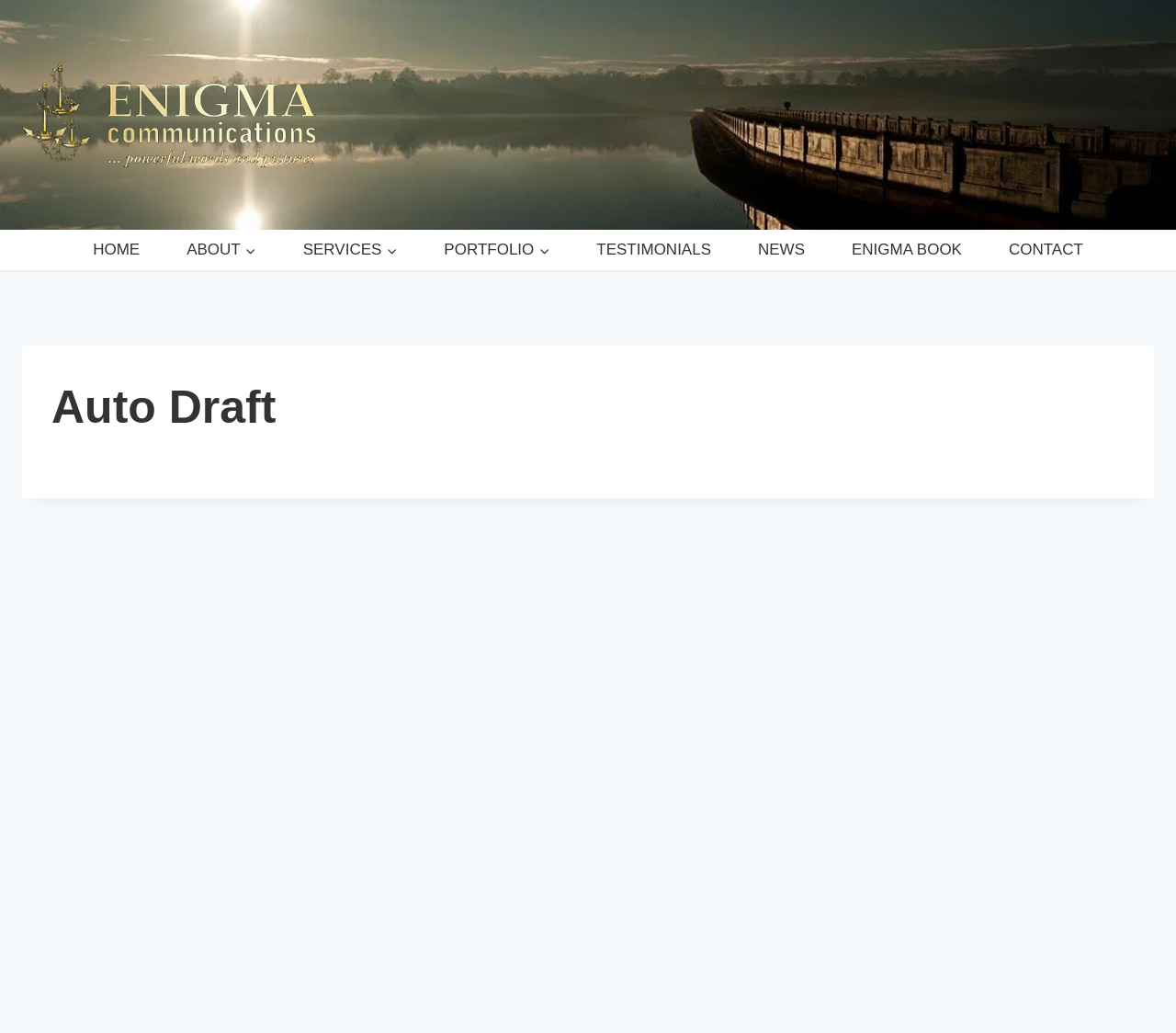Respond with a single word or phrase:
How many navigation links are there?

9